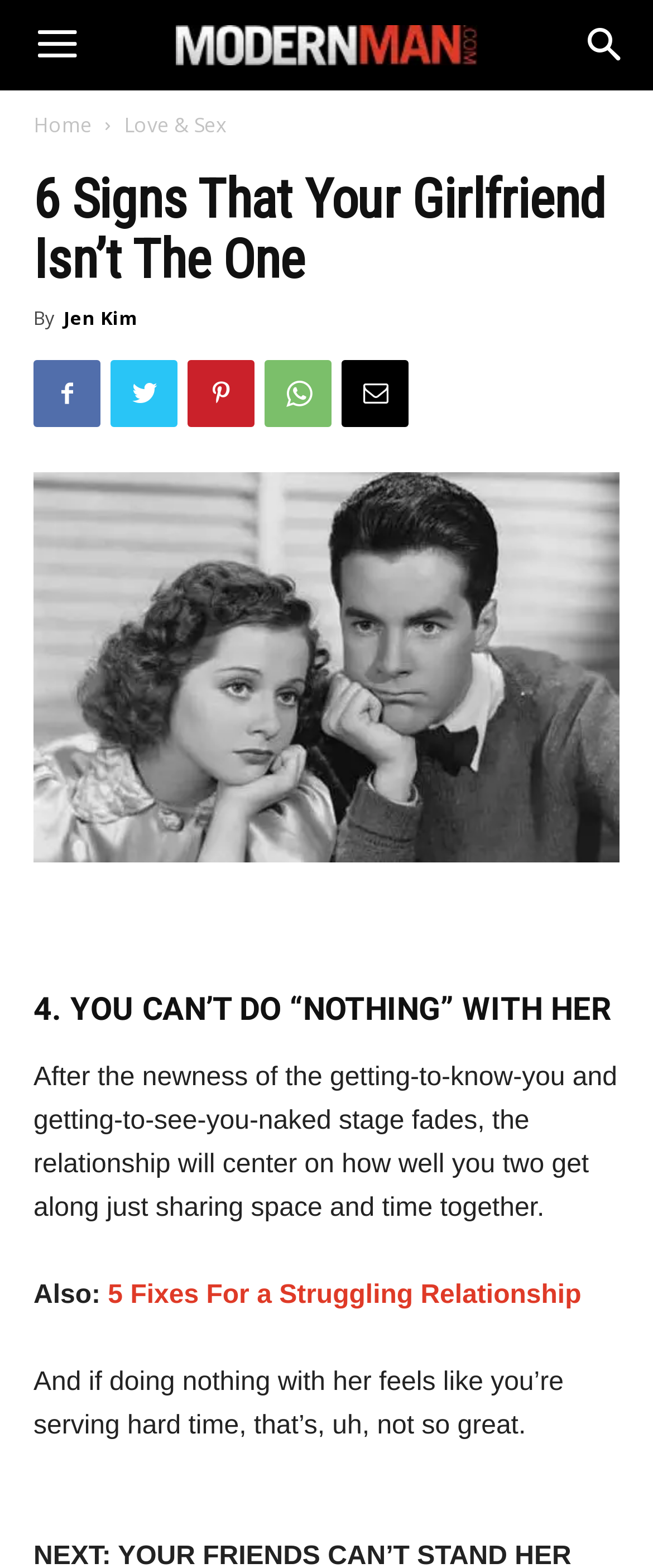Determine the bounding box coordinates of the clickable element to achieve the following action: 'Check the 5 Fixes For a Struggling Relationship'. Provide the coordinates as four float values between 0 and 1, formatted as [left, top, right, bottom].

[0.165, 0.817, 0.89, 0.836]